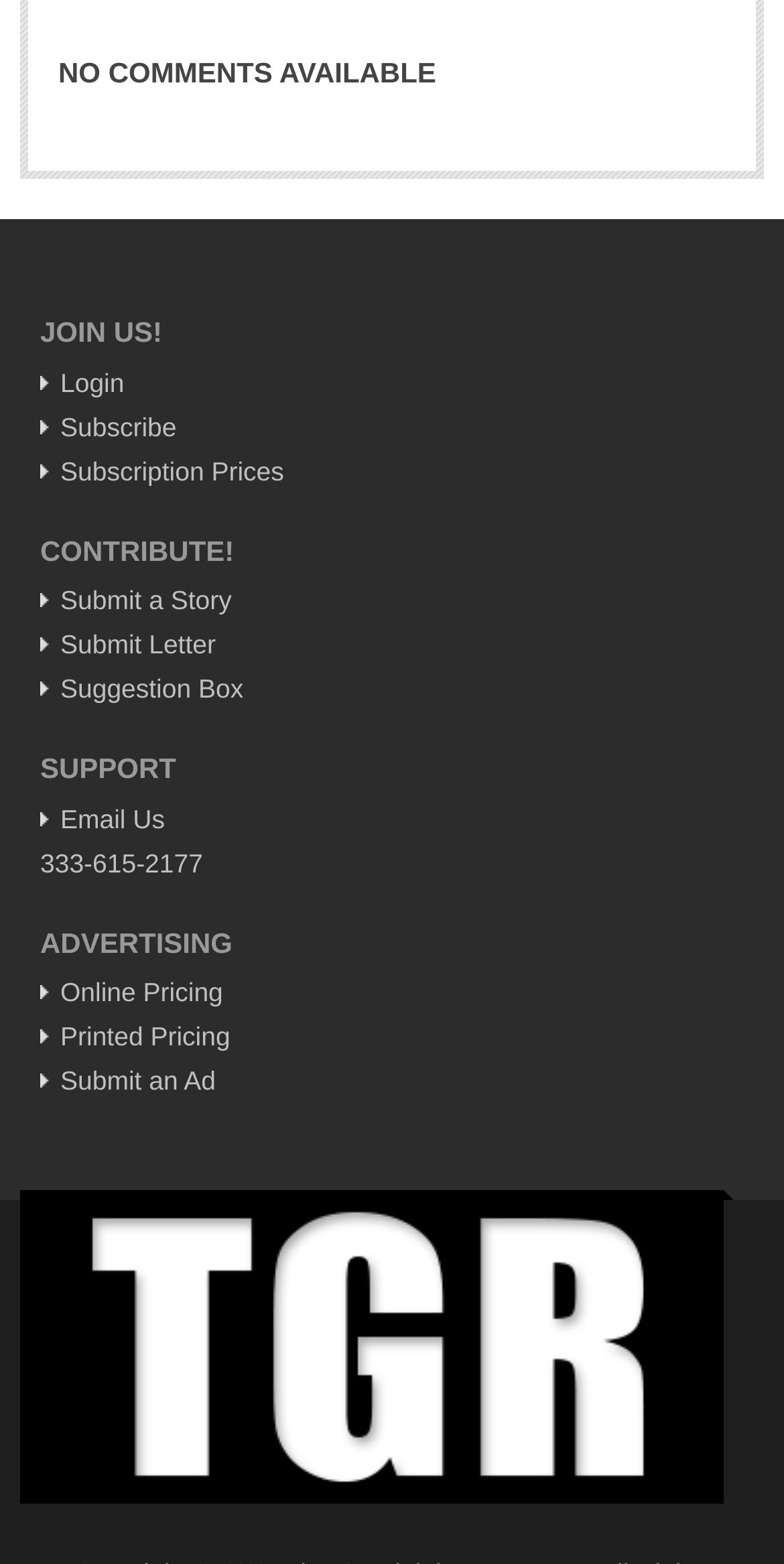Determine the bounding box coordinates for the area that needs to be clicked to fulfill this task: "View Laguna Chapalac - June 01, 2024". The coordinates must be given as four float numbers between 0 and 1, i.e., [left, top, right, bottom].

[0.067, 0.195, 0.154, 0.252]